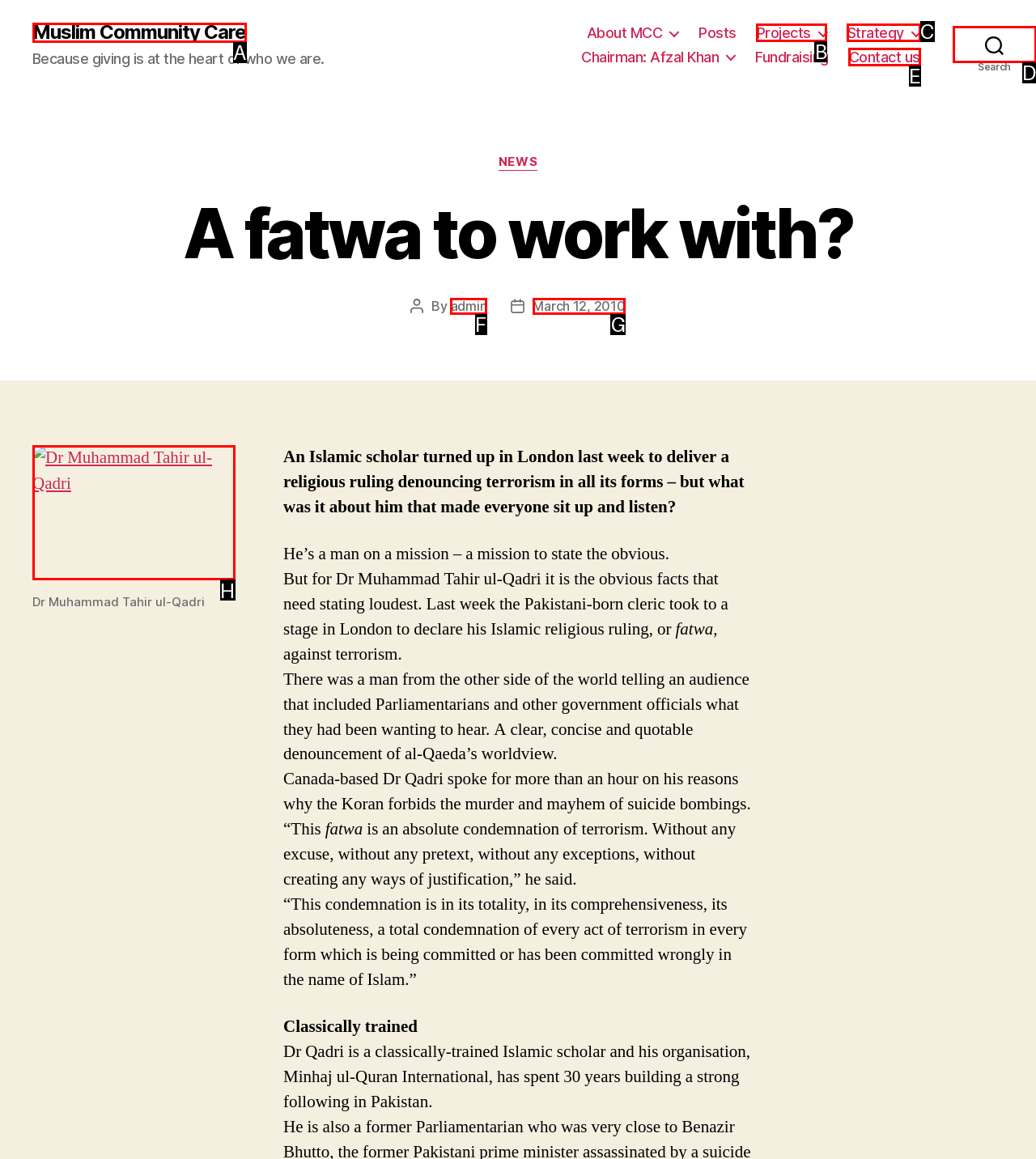Pick the right letter to click to achieve the task: Click the 'Search' button
Answer with the letter of the correct option directly.

D